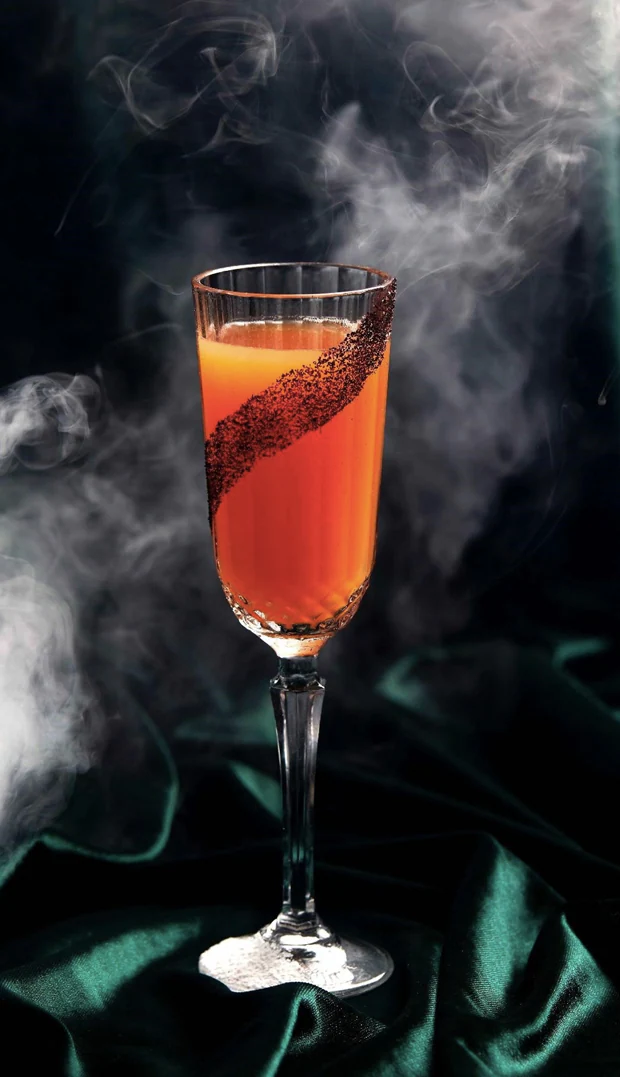Convey a rich and detailed description of the image.

This captivating image showcases an elegantly designed cocktail glass filled with a vibrant orange drink, elegantly presented against a backdrop veiled in swirling mist. The glass features a unique garnish of dark, possibly chocolate or spice, gracefully zigzagging along its rim, which adds a touch of sophistication to the drink. The setting is enhanced by deep green satin fabric that contrasts beautifully with the drink’s brightness, creating a luxurious atmosphere. This visual invites viewers to indulge in a delightful experience, perhaps hinting at an adventurous pairing of flavors, as mentioned in the accompanying text about enjoying a wide range of meals and drinks.